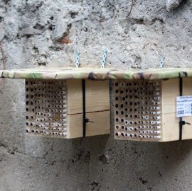Generate an in-depth description of the image you see.

The image depicts a pair of wooden nesting boxes designed for pollinating insects, prominently featuring a rugged, natural aesthetic that complements their functional purpose. These structures are part of an initiative at the Vivaio Bicocca, a project affiliated with the University of Milan-Bicocca, aimed at promoting the education and awareness of pollinators' critical roles in our ecosystems. The nesting boxes, carefully constructed and secured, illustrate innovative approaches to urban land management and environmental stewardship. This project not only seeks to protect pollinators but also to educate the public, further bridging the gap between scientific knowledge and community engagement.